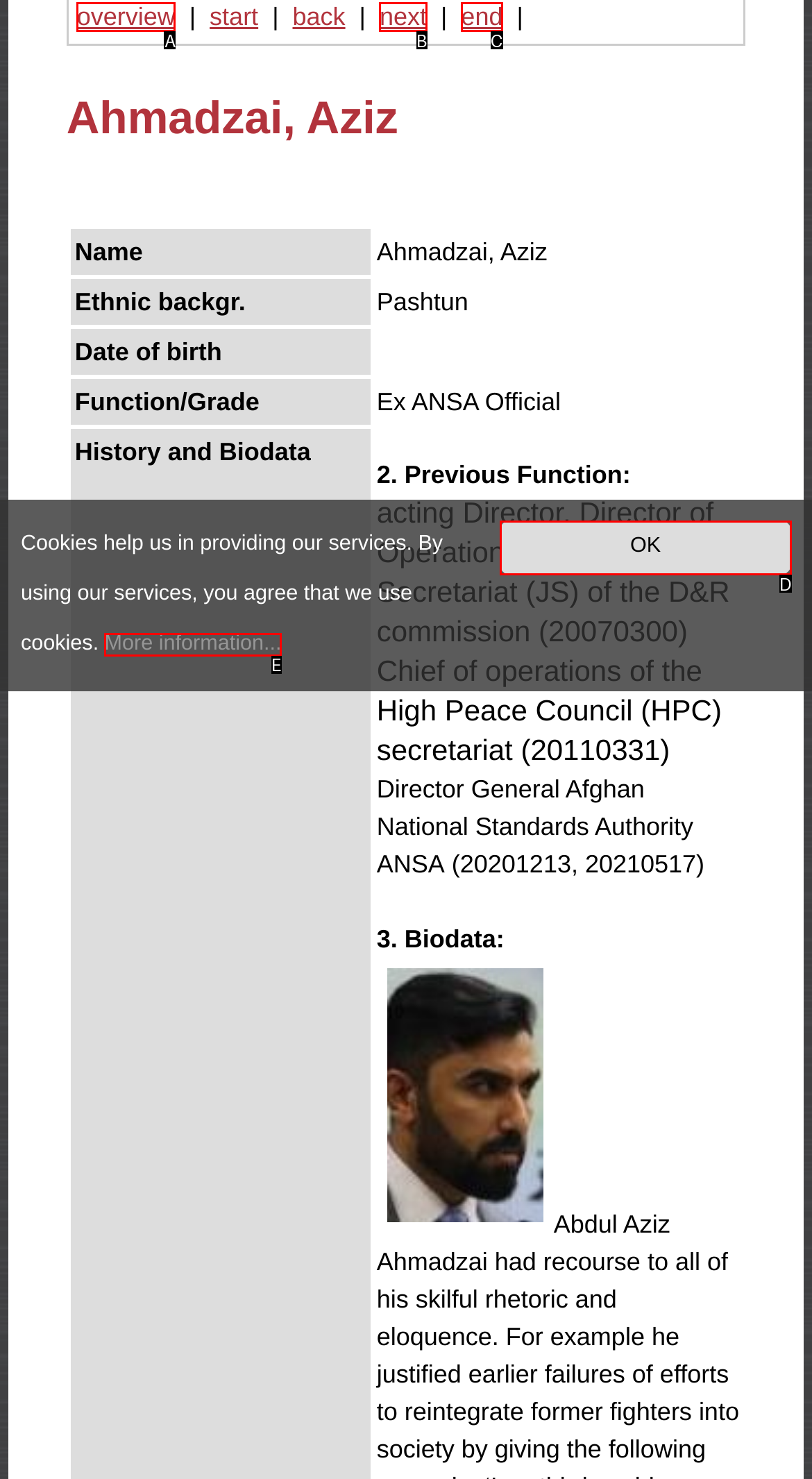Identify the letter of the UI element that fits the description: More information...
Respond with the letter of the option directly.

E